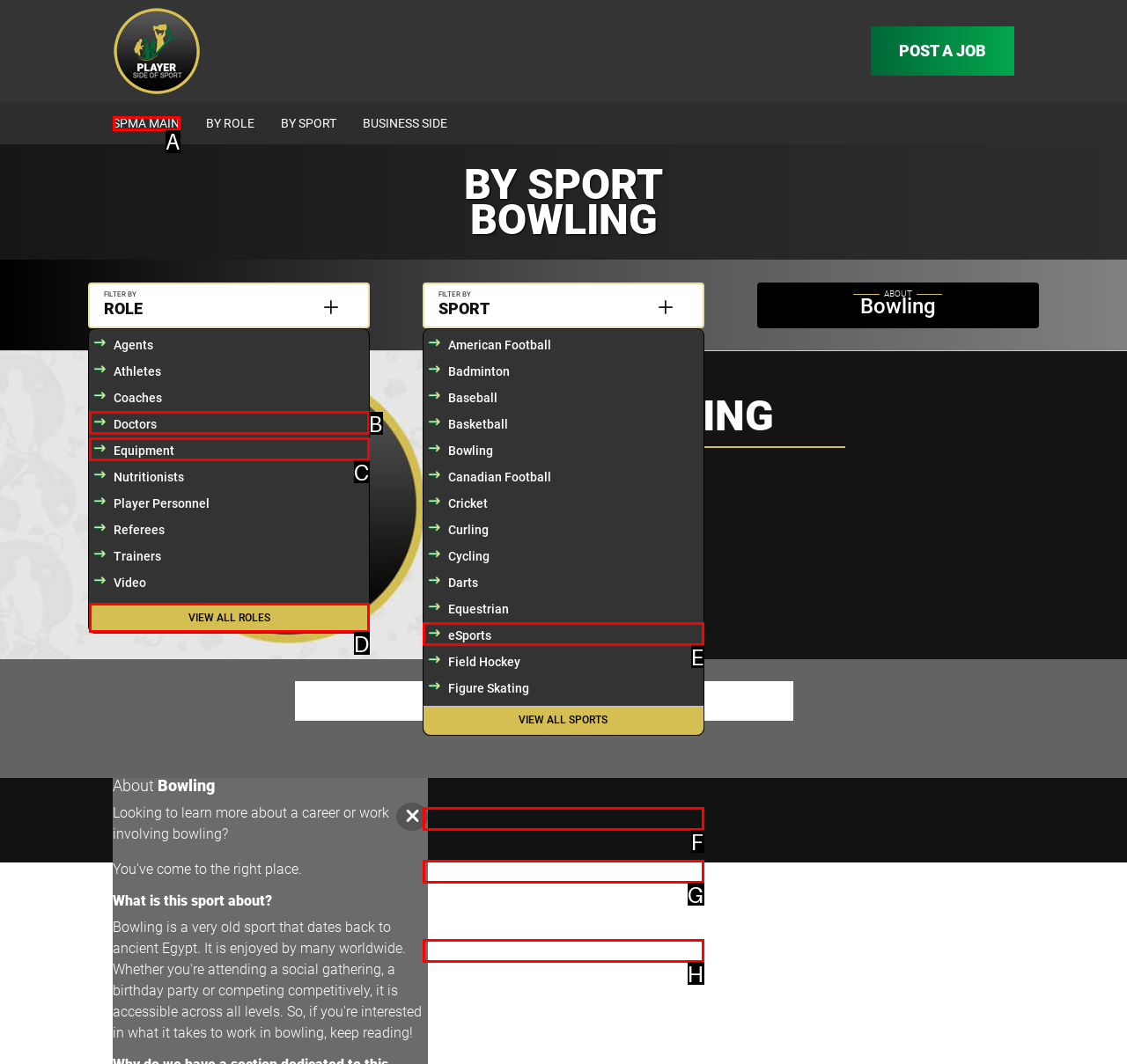Identify the matching UI element based on the description: Doctors
Reply with the letter from the available choices.

B